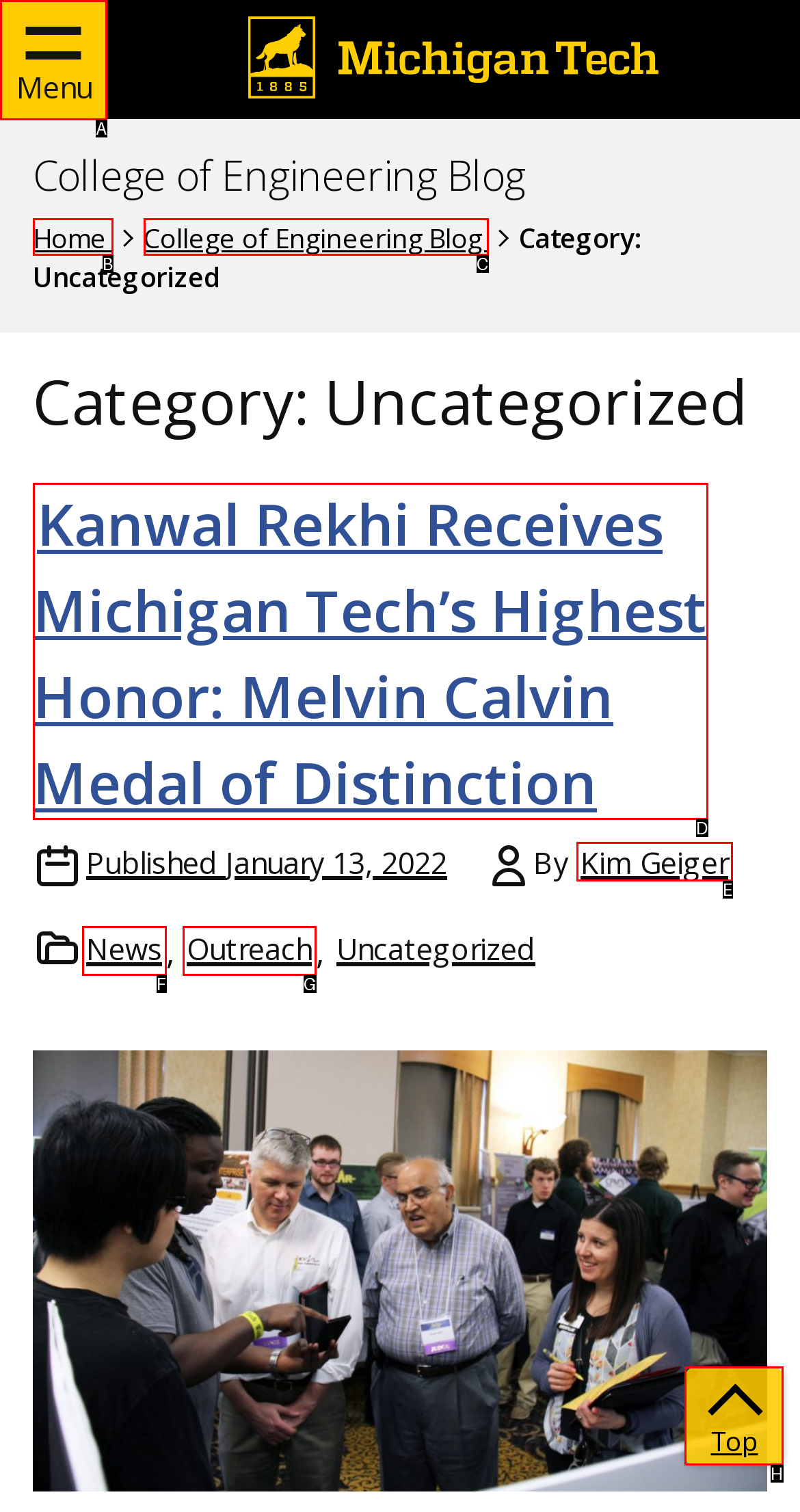Identify the correct HTML element to click for the task: Go to the top of the page. Provide the letter of your choice.

H